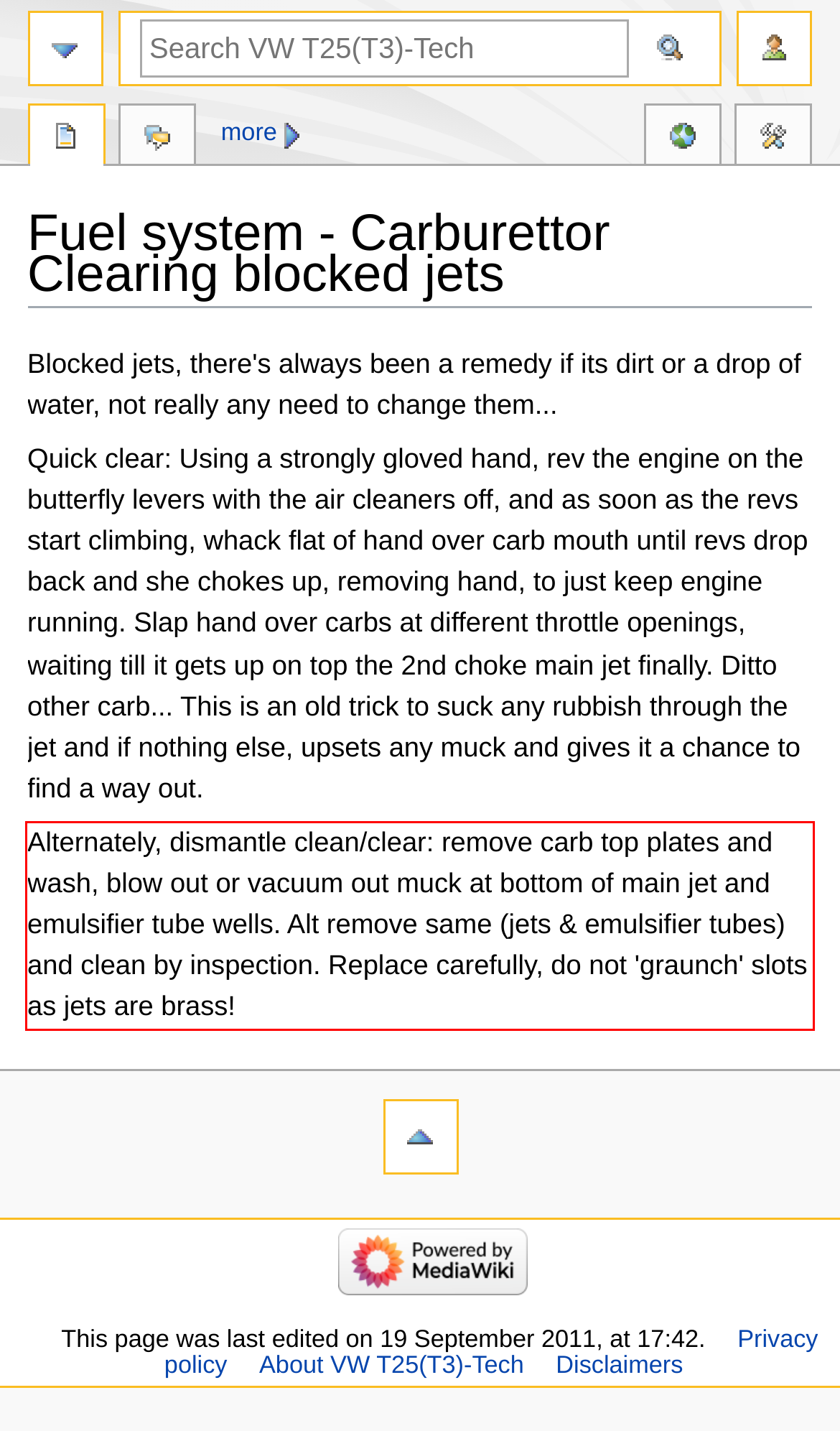Analyze the screenshot of the webpage that features a red bounding box and recognize the text content enclosed within this red bounding box.

Alternately, dismantle clean/clear: remove carb top plates and wash, blow out or vacuum out muck at bottom of main jet and emulsifier tube wells. Alt remove same (jets & emulsifier tubes) and clean by inspection. Replace carefully, do not 'graunch' slots as jets are brass!